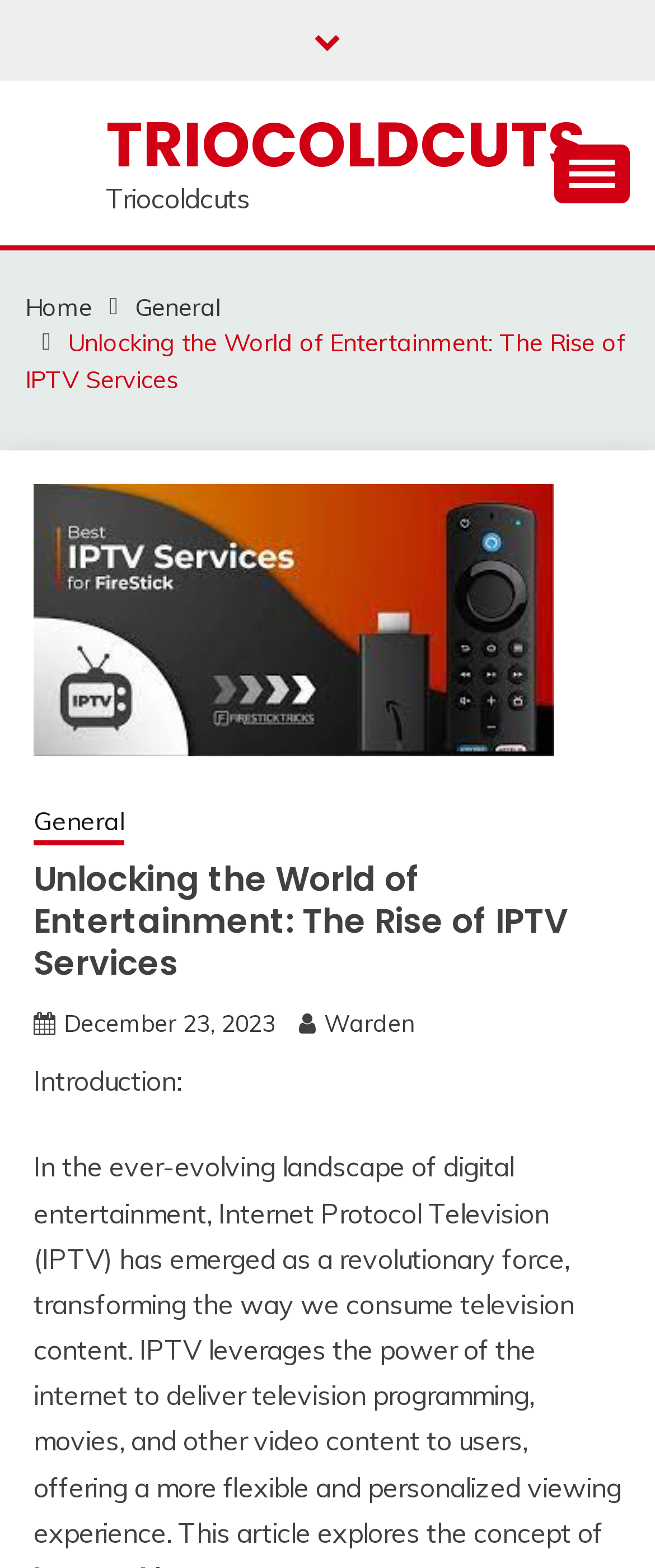What is the category of the current article?
Can you provide an in-depth and detailed response to the question?

I determined the category by looking at the breadcrumbs navigation section, where I found a link 'General' which indicates the category of the current article.